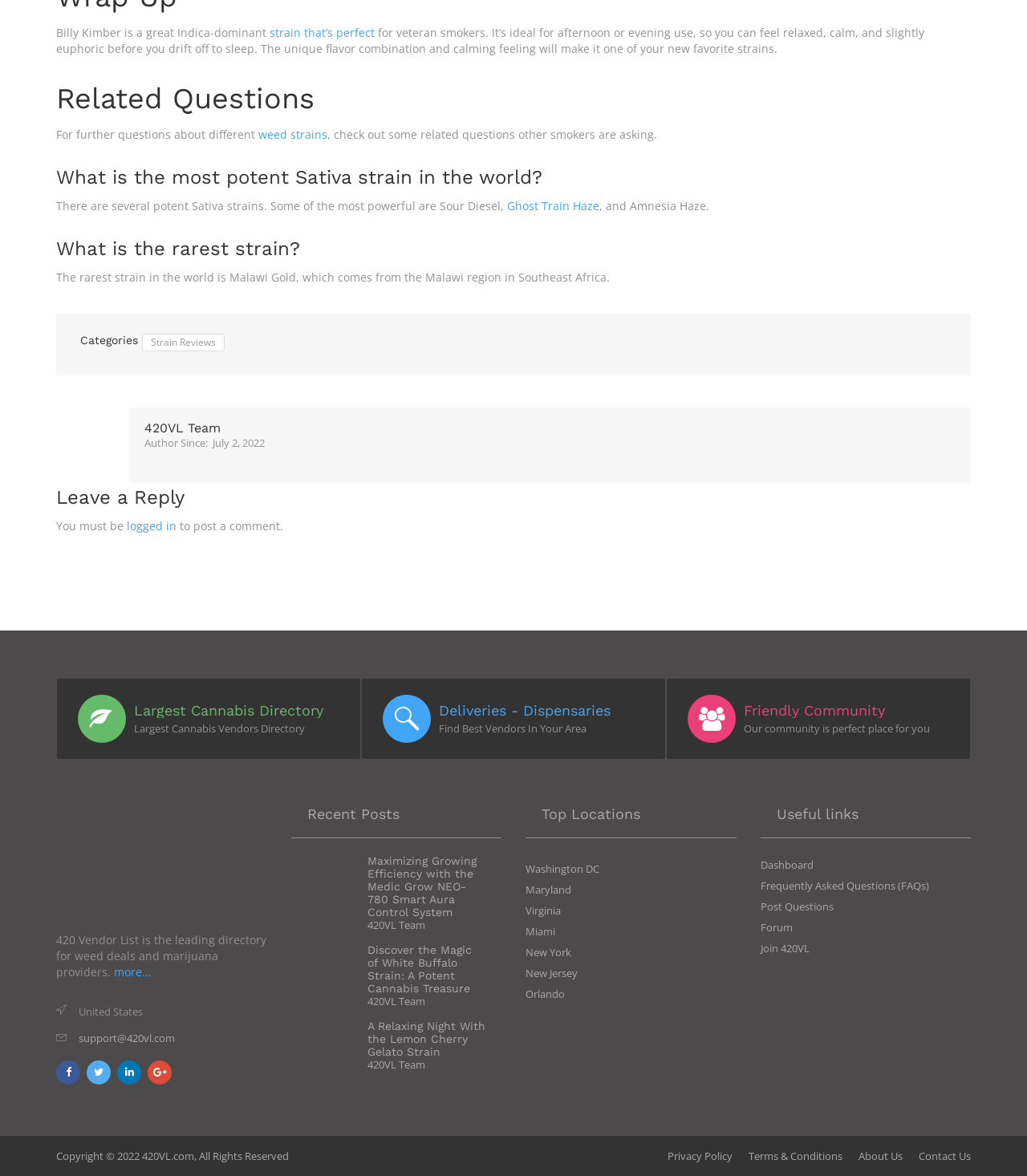Respond to the question below with a single word or phrase:
What is Billy Kimber?

Indica-dominant strain